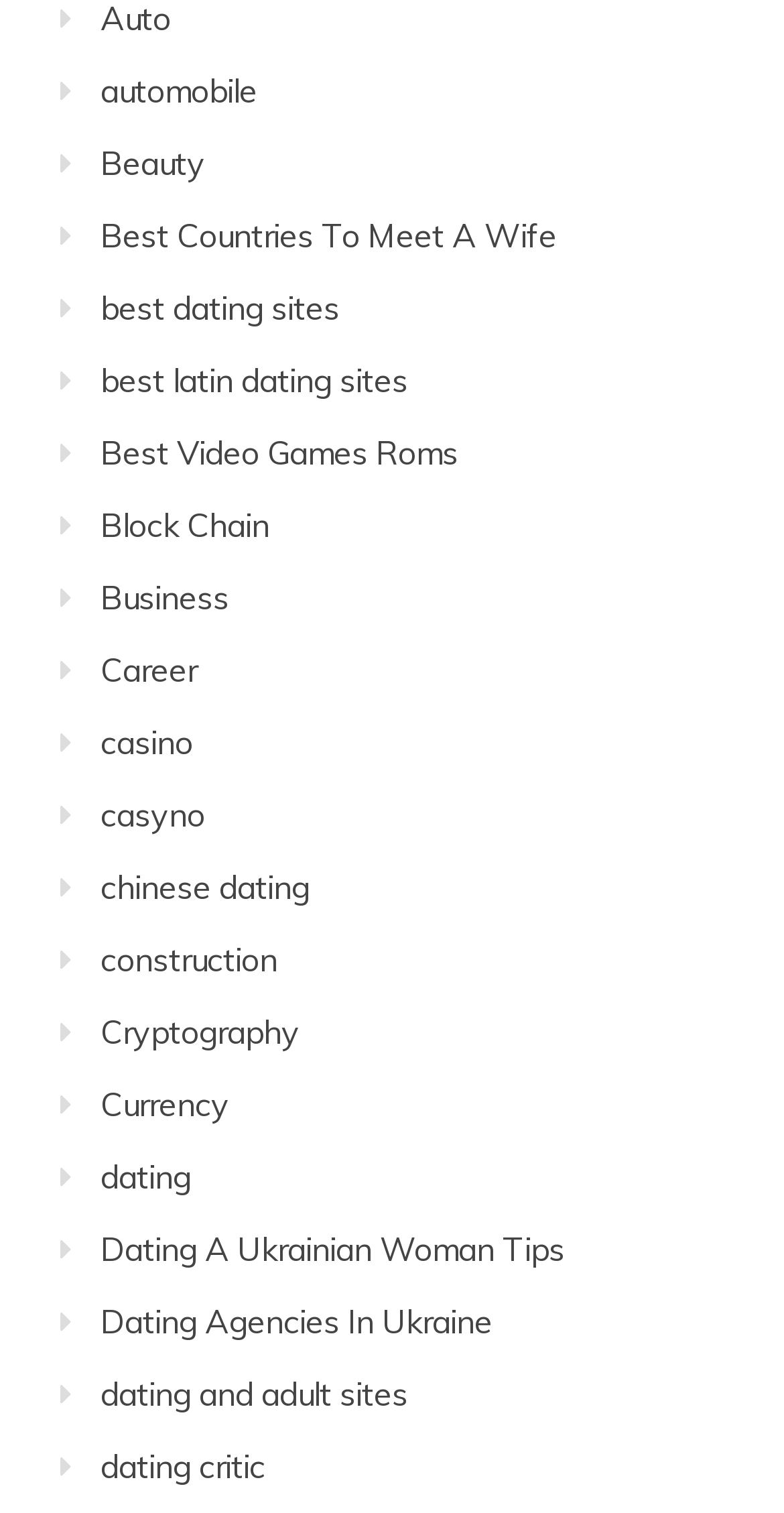Locate the bounding box coordinates of the item that should be clicked to fulfill the instruction: "learn about Block Chain".

[0.128, 0.334, 0.344, 0.361]